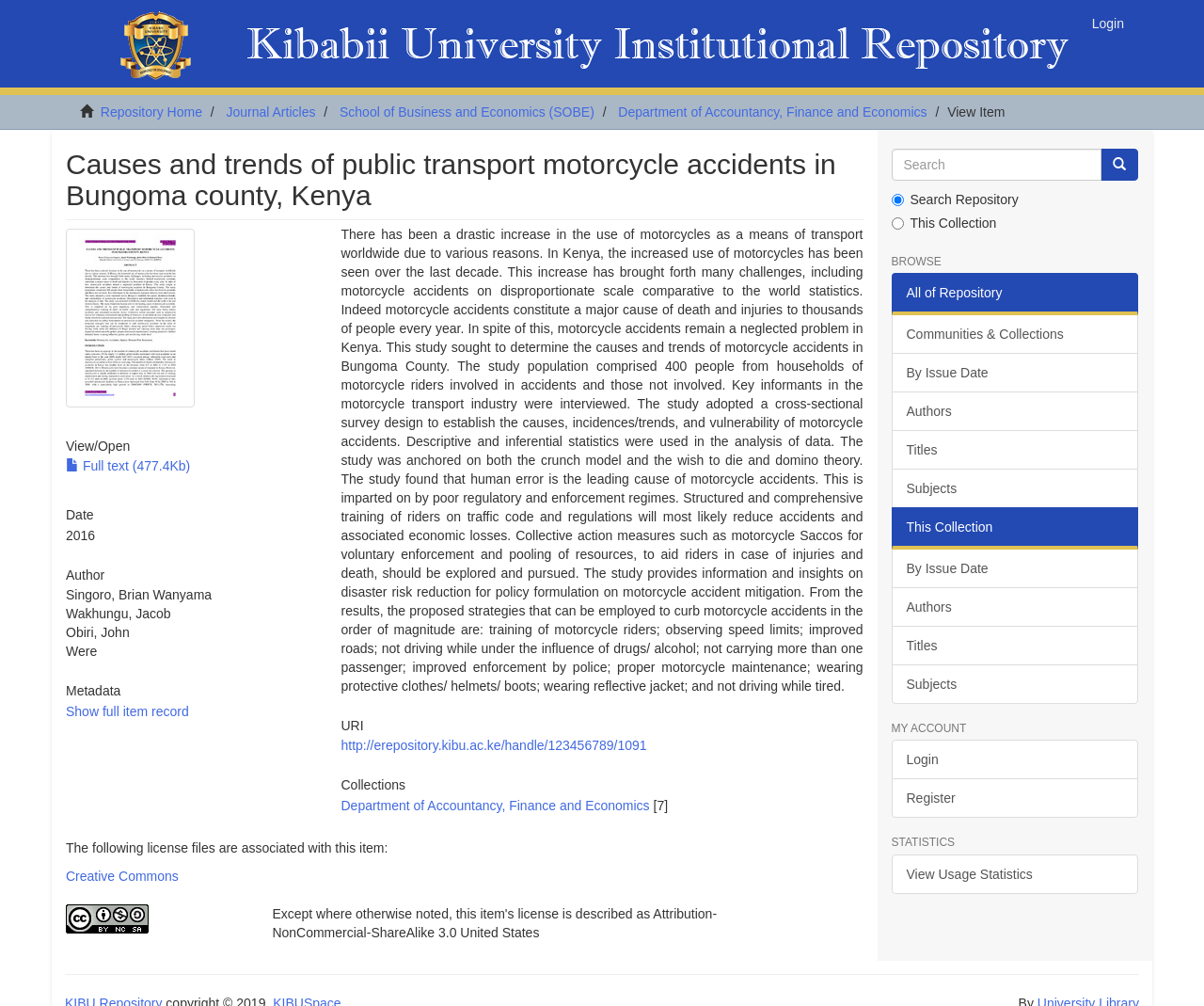Extract the bounding box for the UI element that matches this description: "Proudly powered by WordPress".

None